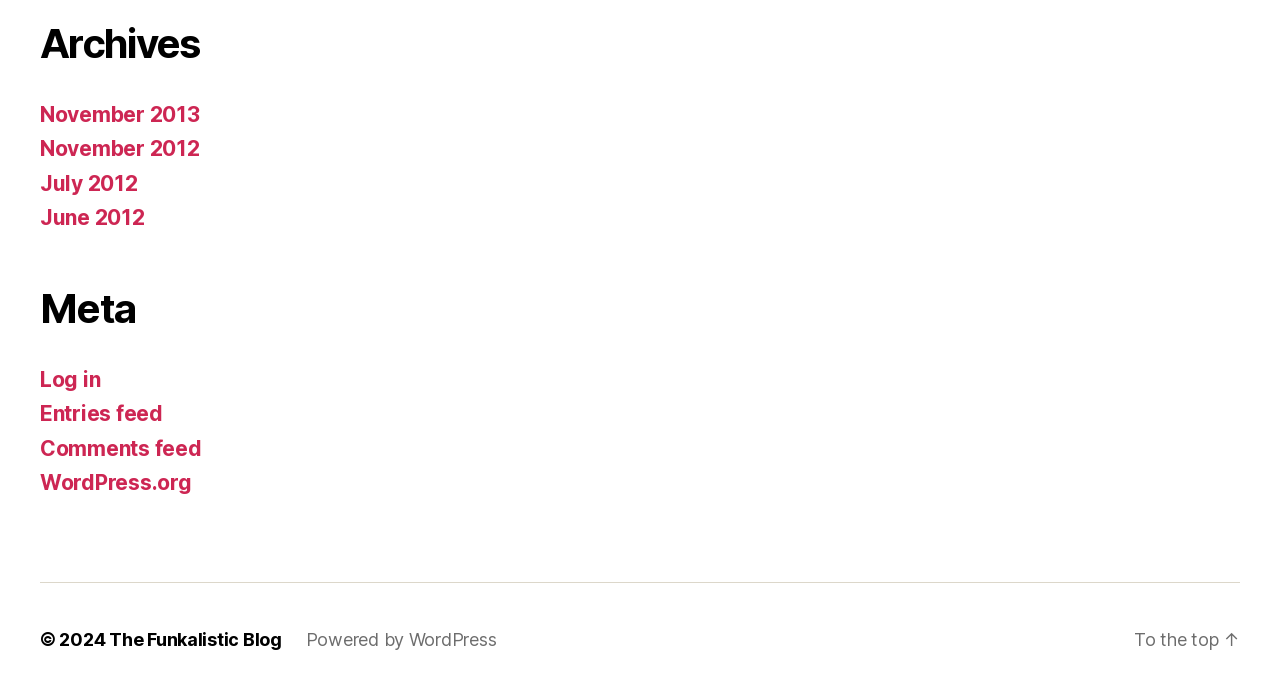What is the copyright year of the blog?
Answer with a single word or phrase by referring to the visual content.

2024